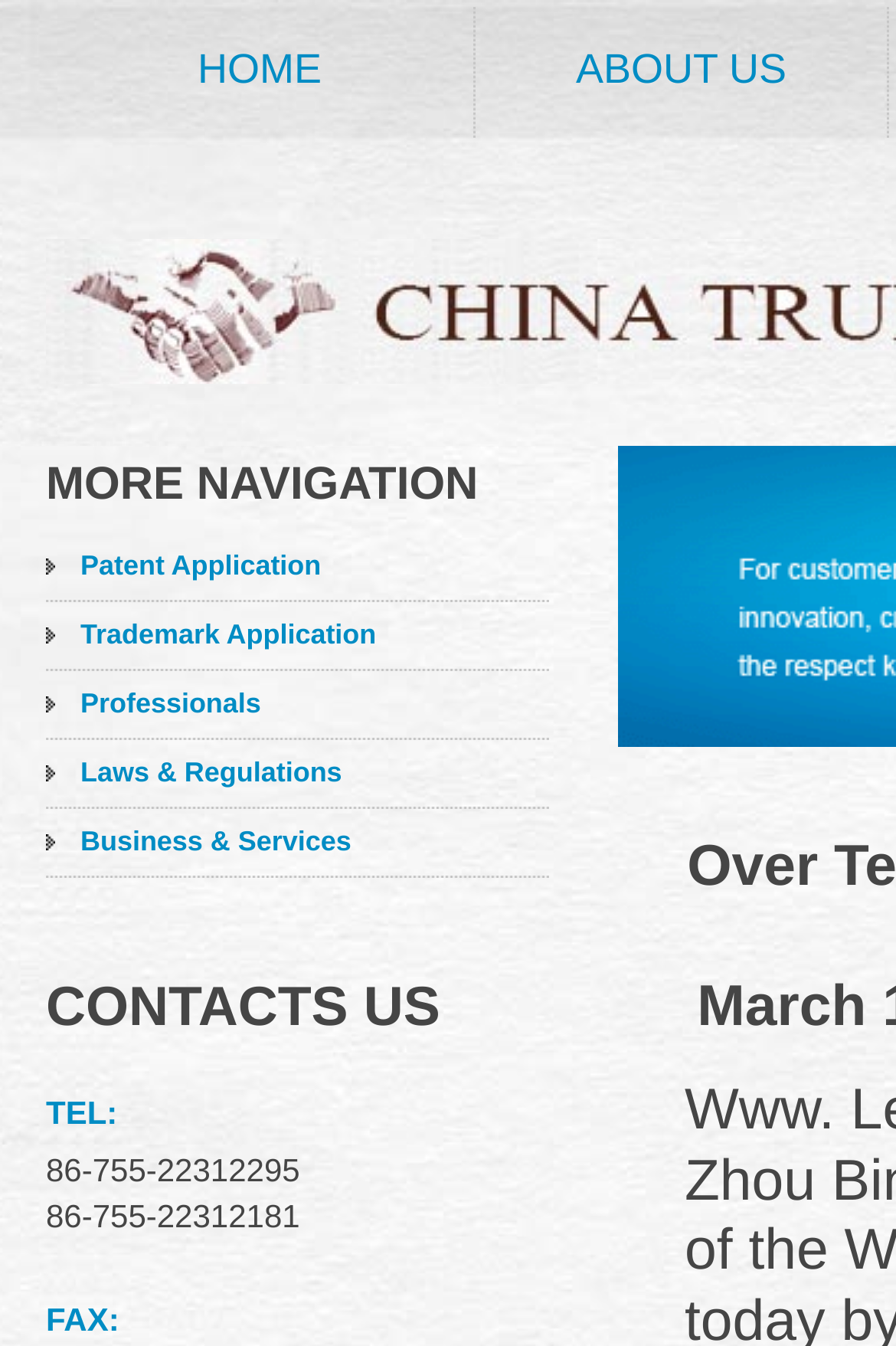Please reply to the following question with a single word or a short phrase:
How many phone numbers are listed?

2